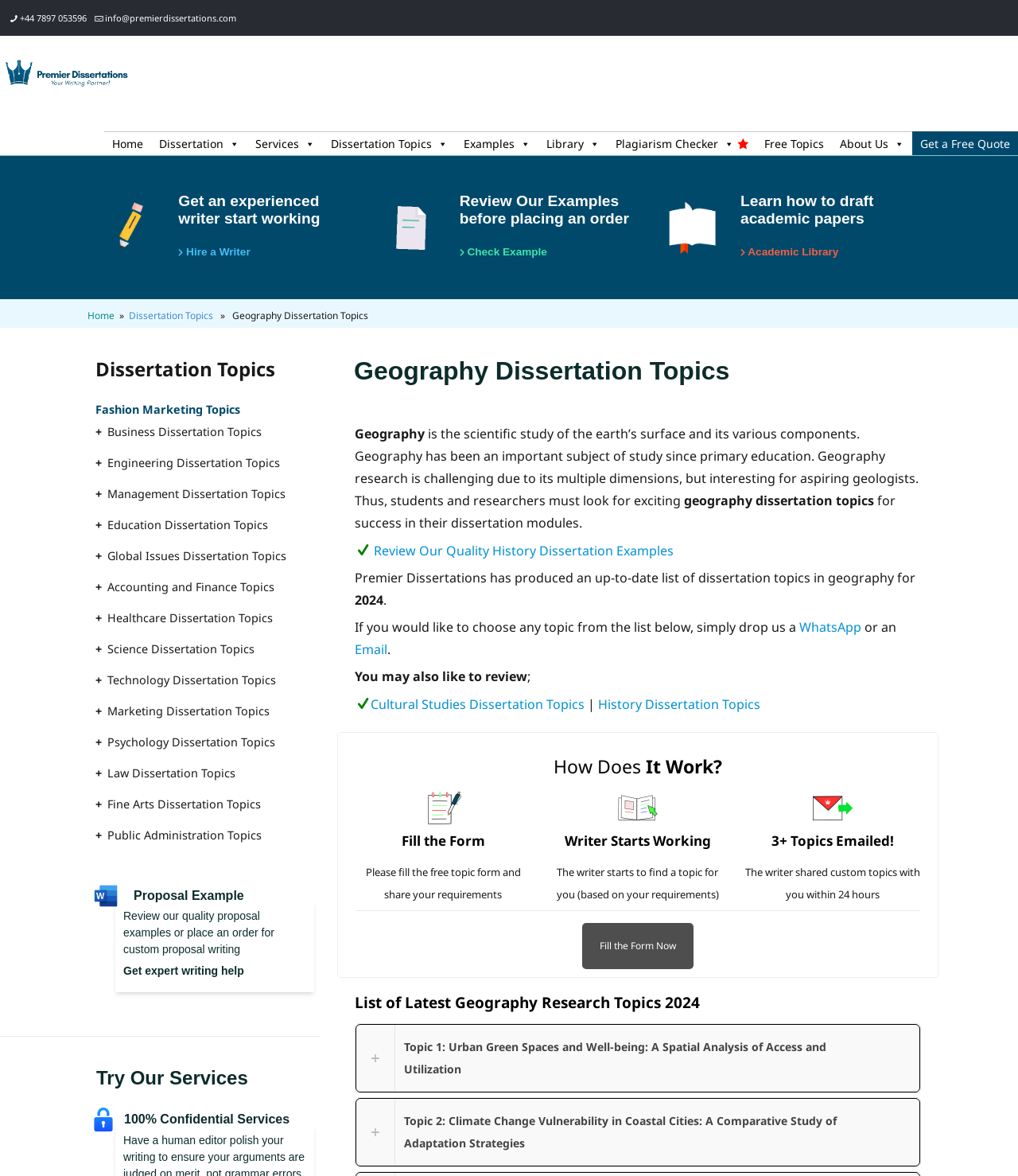Offer a thorough description of the webpage.

This webpage is about Premier Dissertations, a service that provides geography dissertation topics and writing assistance. At the top of the page, there is a logo and a navigation menu with links to various sections, including Home, Dissertation Topics, Services, Examples, Library, and more. Below the navigation menu, there are three headings with links to hire a writer, review examples, and access an academic library.

The main content of the page is divided into sections. The first section explains what geography dissertation topics are and their importance. It also mentions that Premier Dissertations has produced an up-to-date list of dissertation topics in geography for 2024. There are links to review quality history dissertation examples and to choose a topic from the list.

The next section explains how the service works. It outlines a three-step process: filling a form, a writer starting to work on a topic, and receiving custom topics via email within 24 hours. There is a link to fill the form now.

The page then lists various geography research topics for 2024, including urban green spaces and well-being, climate change vulnerability in coastal cities, and more. There are also links to other dissertation topics, such as fashion marketing, business, engineering, and more.

Throughout the page, there are various calls-to-action, such as hiring a writer, reviewing examples, and filling a form to get started. The overall layout is organized, with clear headings and concise text.